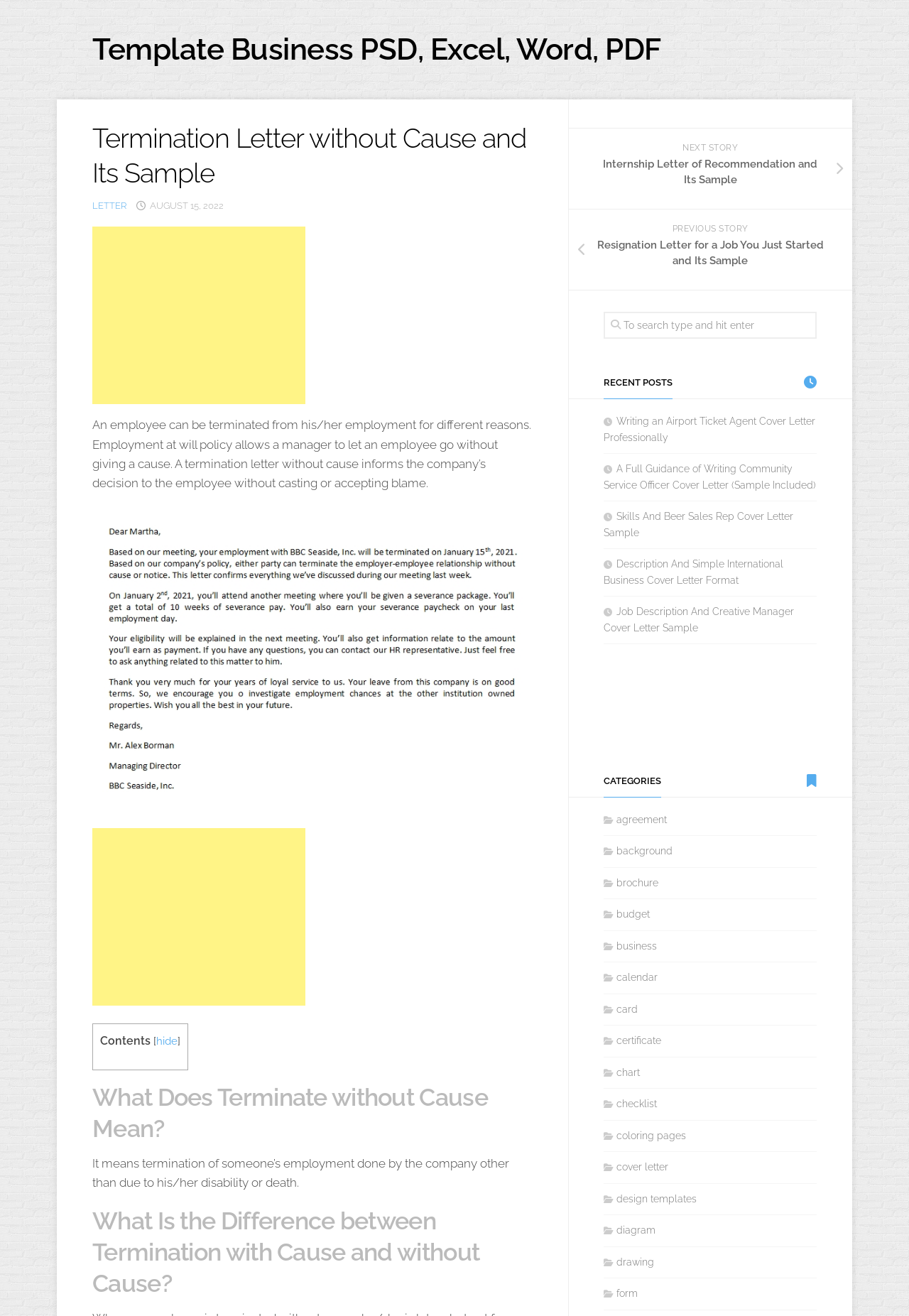Please mark the clickable region by giving the bounding box coordinates needed to complete this instruction: "Click on the 'Template Business PSD, Excel, Word, PDF' link".

[0.102, 0.022, 0.727, 0.054]